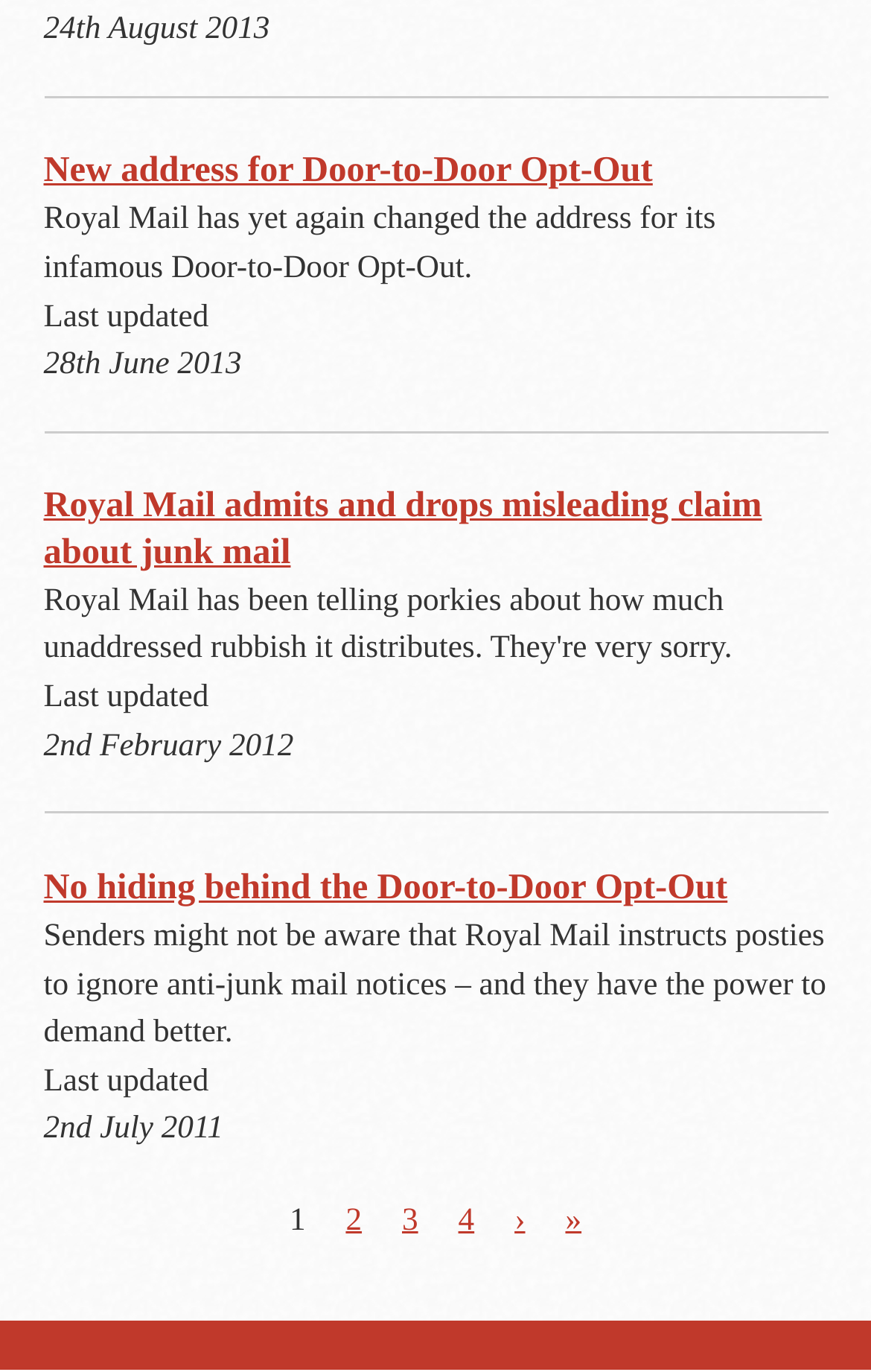Respond with a single word or phrase:
How many pages are there in total?

More than 4